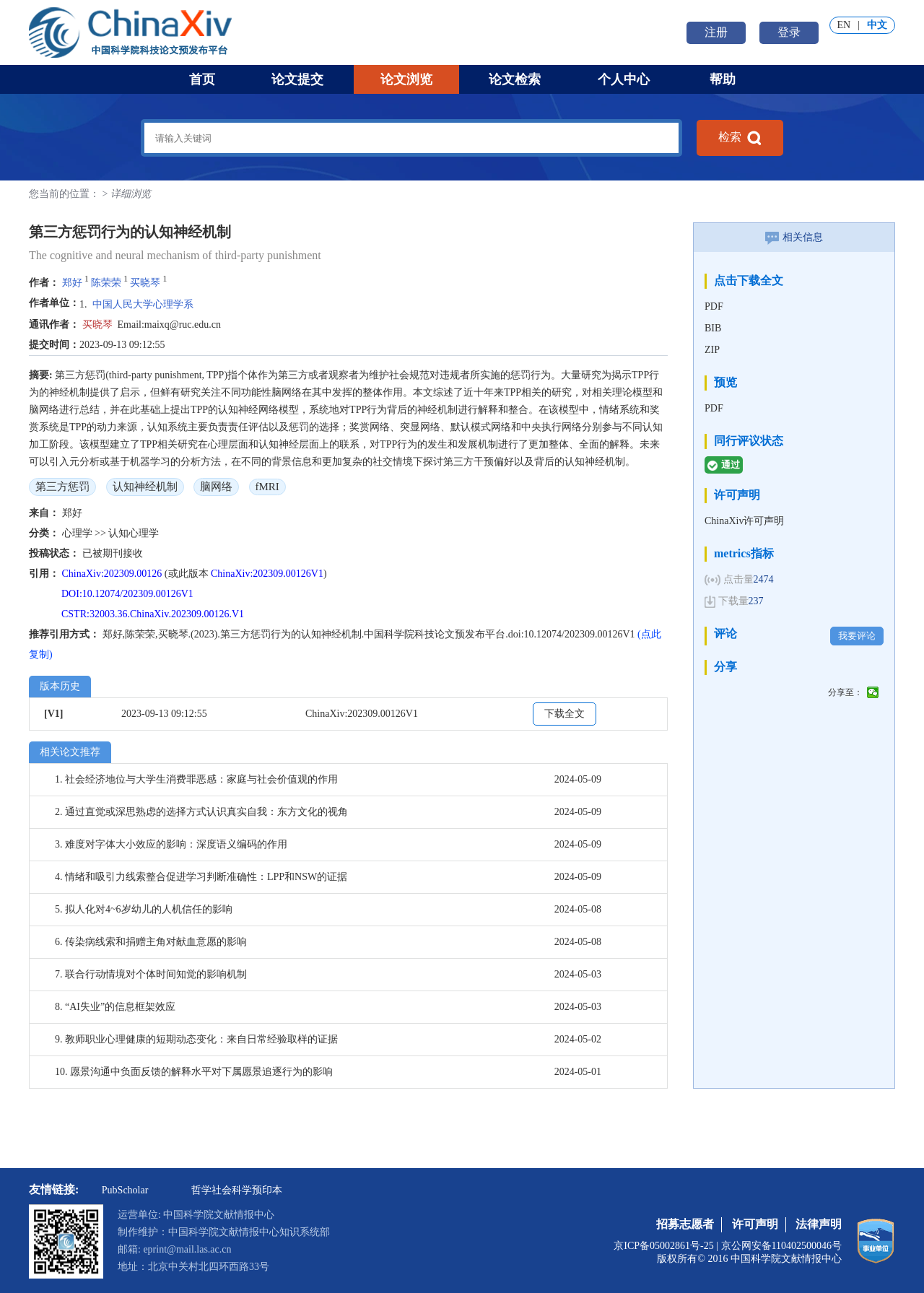Please mark the bounding box coordinates of the area that should be clicked to carry out the instruction: "log in".

[0.821, 0.016, 0.886, 0.034]